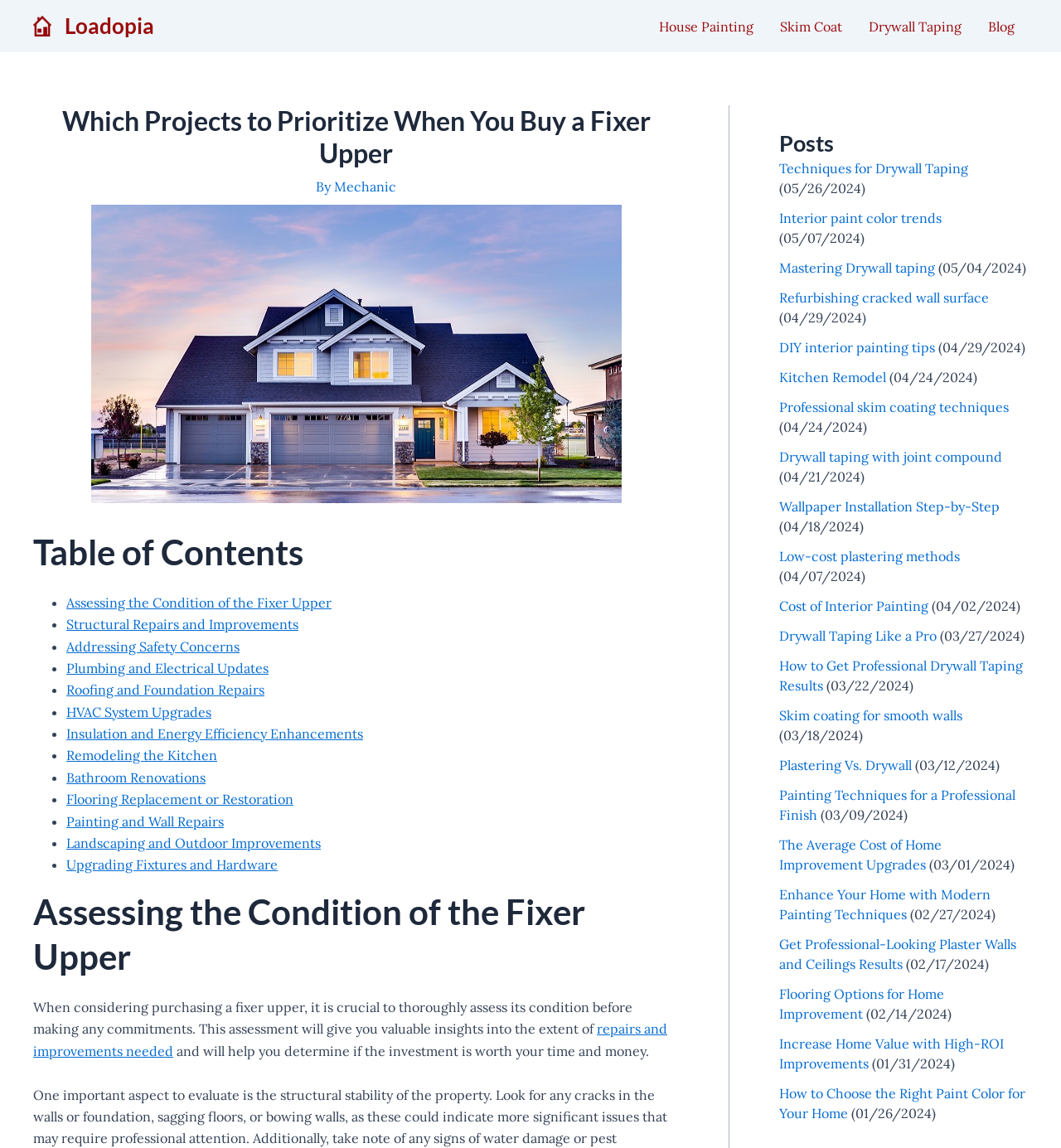Please identify the coordinates of the bounding box that should be clicked to fulfill this instruction: "Get tips on Interior paint color trends".

[0.734, 0.182, 0.888, 0.197]